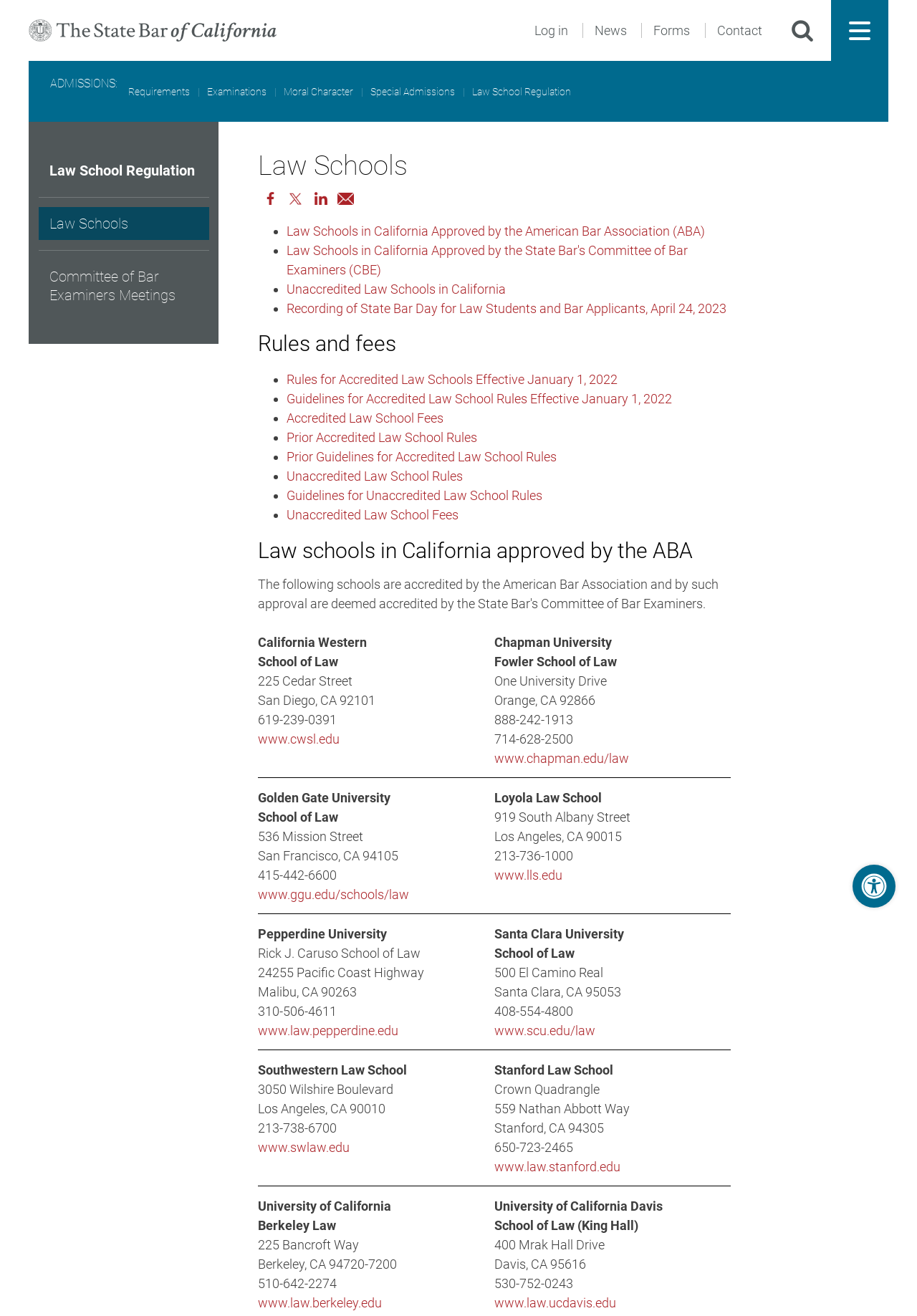Please specify the bounding box coordinates in the format (top-left x, top-left y, bottom-right x, bottom-right y), with all values as floating point numbers between 0 and 1. Identify the bounding box of the UI element described by: title="The State Bar of California"

[0.031, 0.0, 0.301, 0.046]